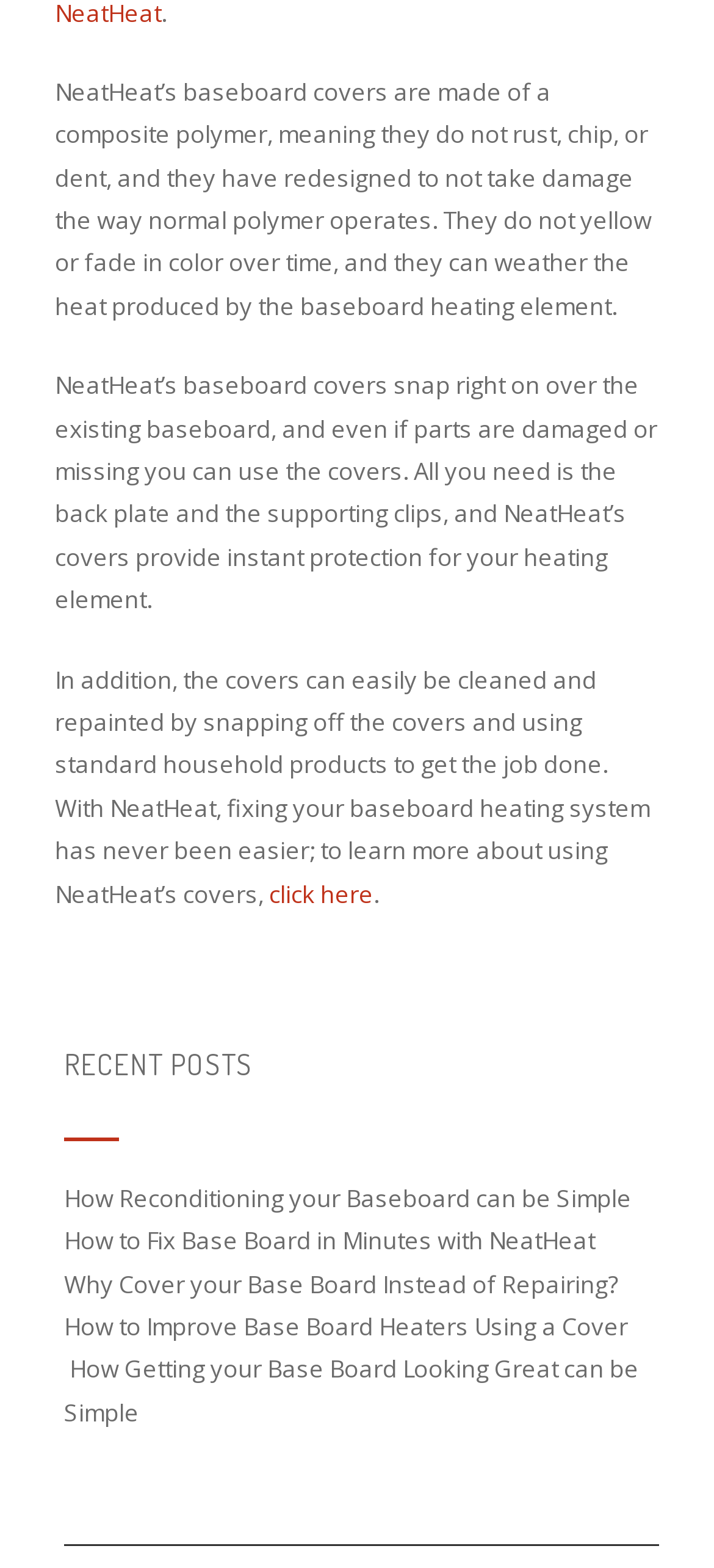What can be done to clean NeatHeat's covers?
Please look at the screenshot and answer in one word or a short phrase.

Snapped off and repainted